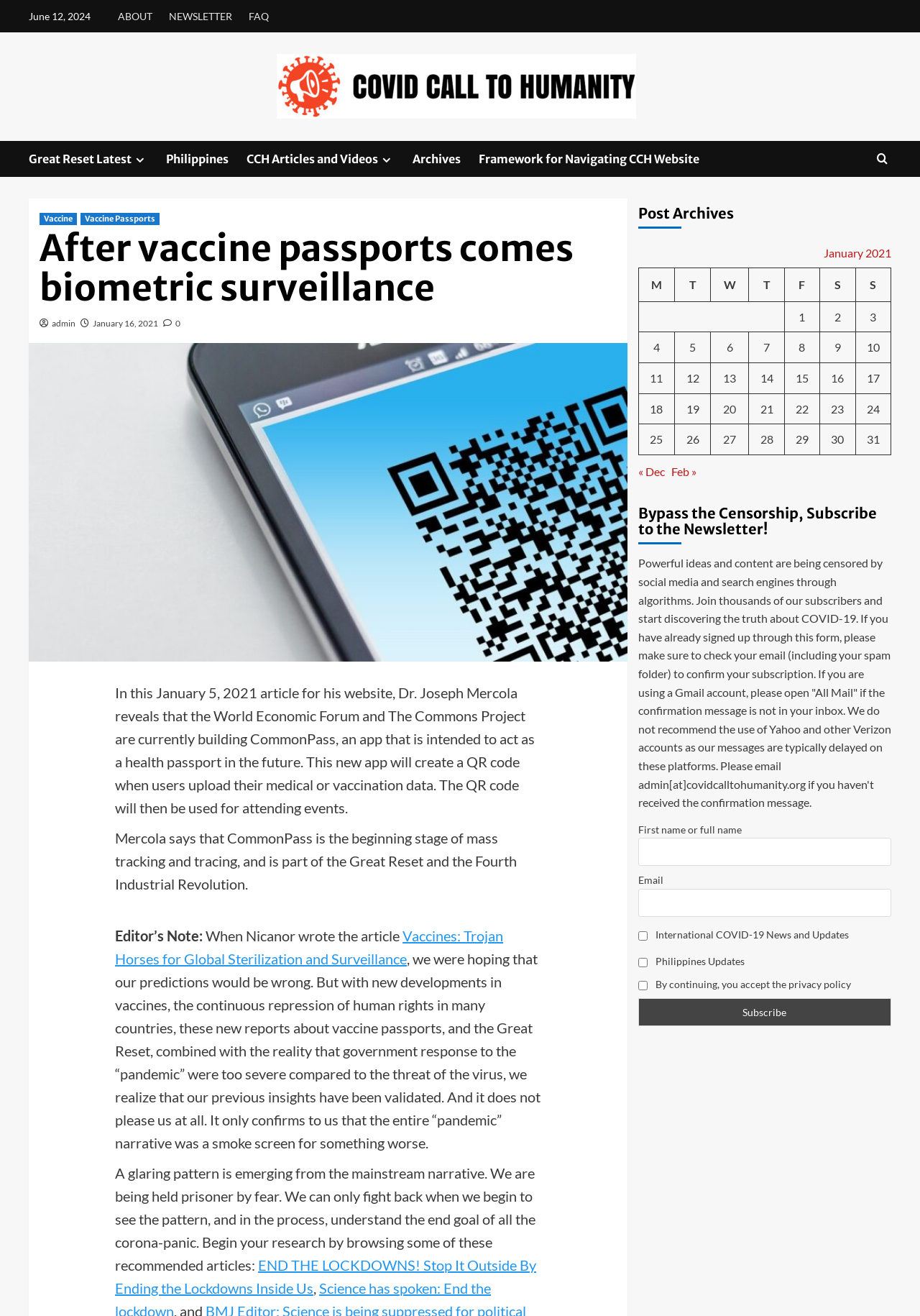Provide the bounding box for the UI element matching this description: "Archives".

[0.448, 0.107, 0.52, 0.134]